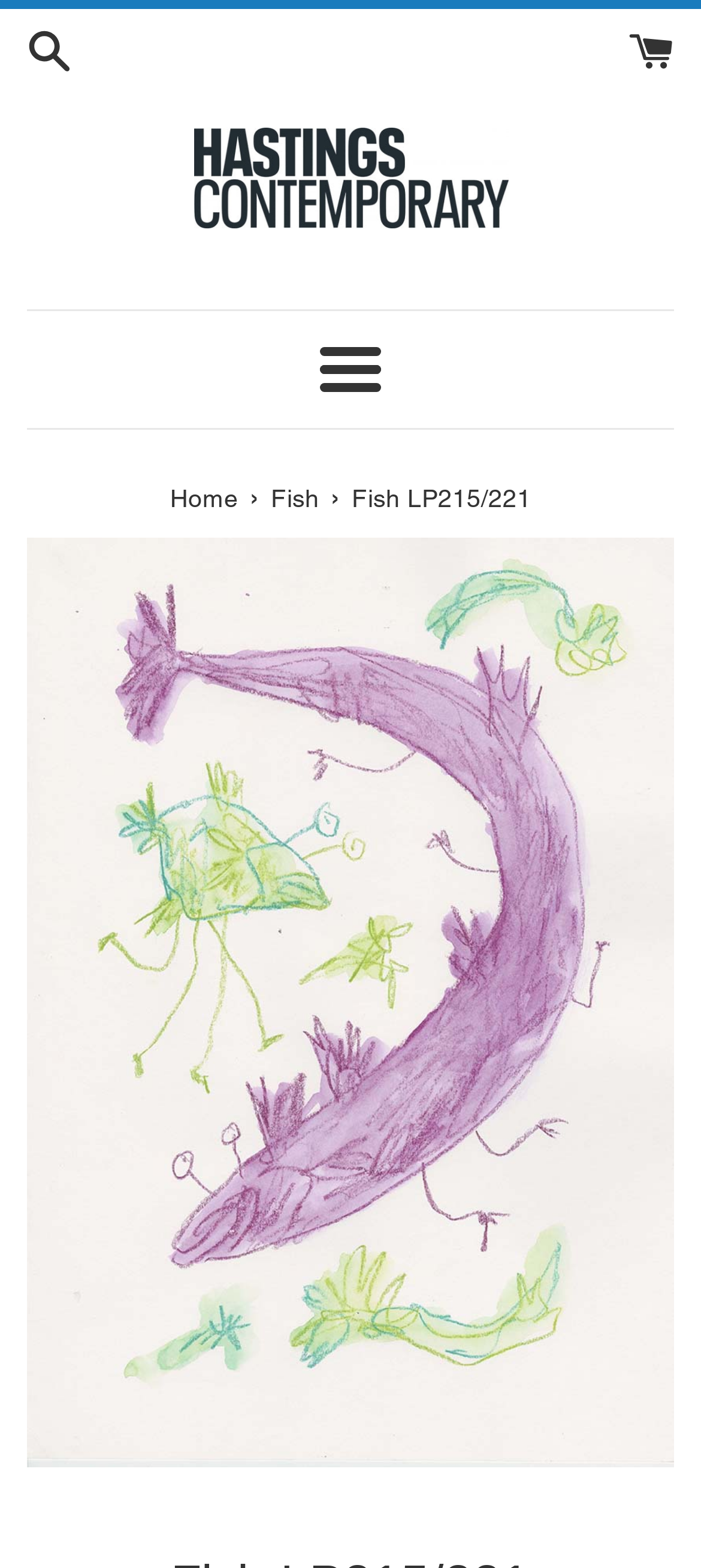With reference to the screenshot, provide a detailed response to the question below:
What is the orientation of the separator?

The answer can be found by looking at the webpage structure, specifically the separator elements, which have an orientation of 'horizontal'.